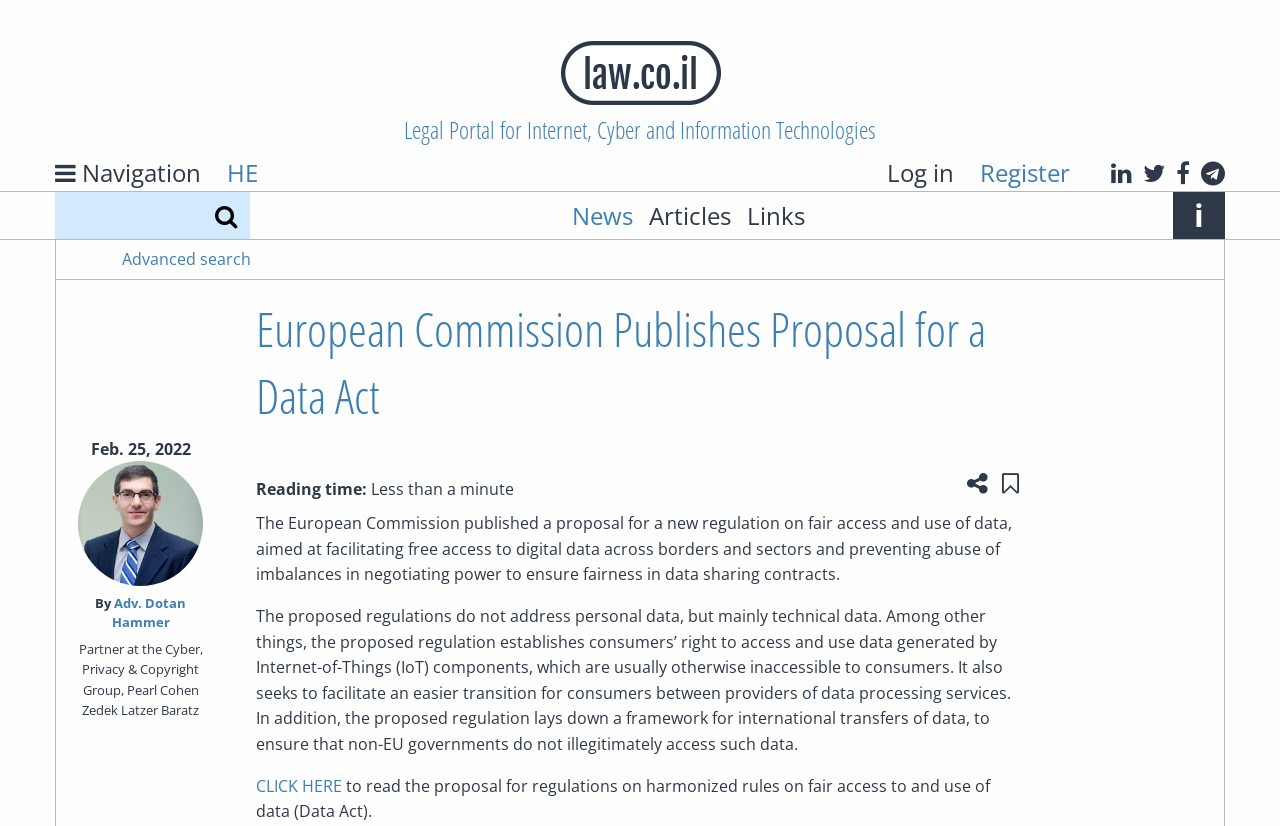Please mark the clickable region by giving the bounding box coordinates needed to complete this instruction: "Read the news".

[0.443, 0.232, 0.499, 0.289]